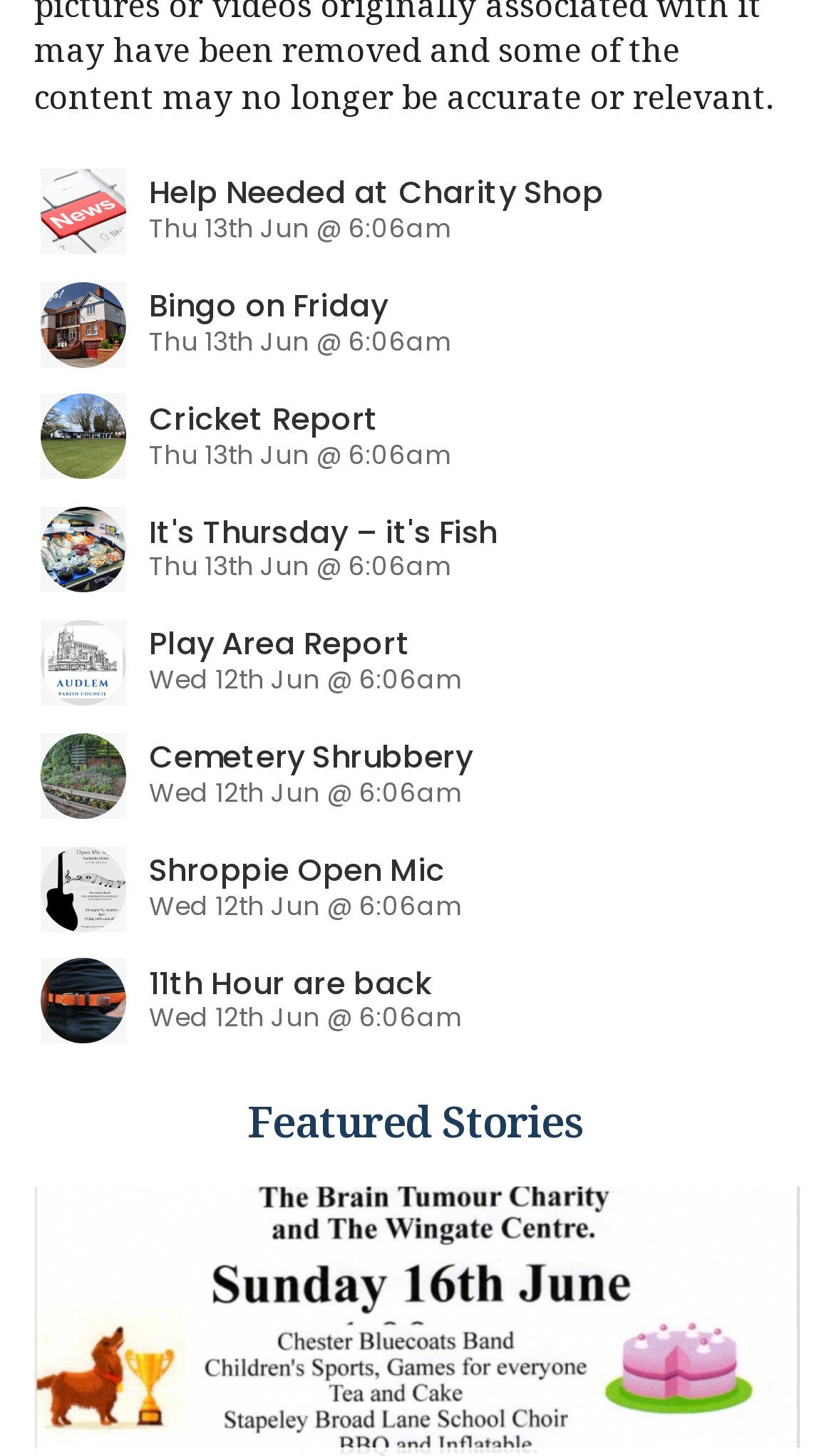Please answer the following question using a single word or phrase: 
What is the theme of the image associated with the link 'audlem cricket 5'?

Cricket